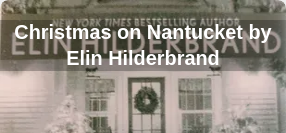Use a single word or phrase to answer the question: 
What is the author's accolade?

New York Times bestselling author